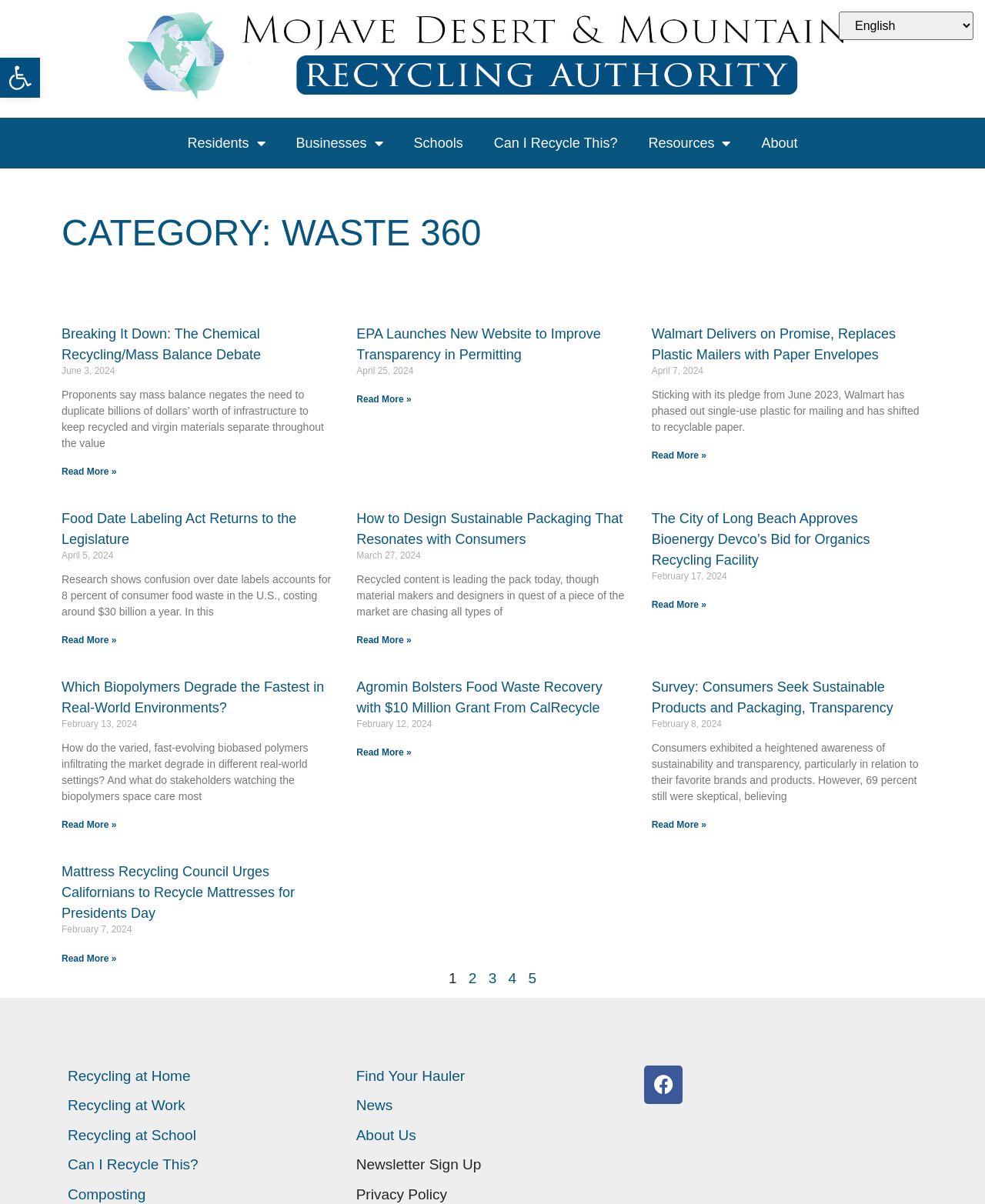Identify the bounding box coordinates for the UI element described as: "Resources".

[0.642, 0.104, 0.757, 0.133]